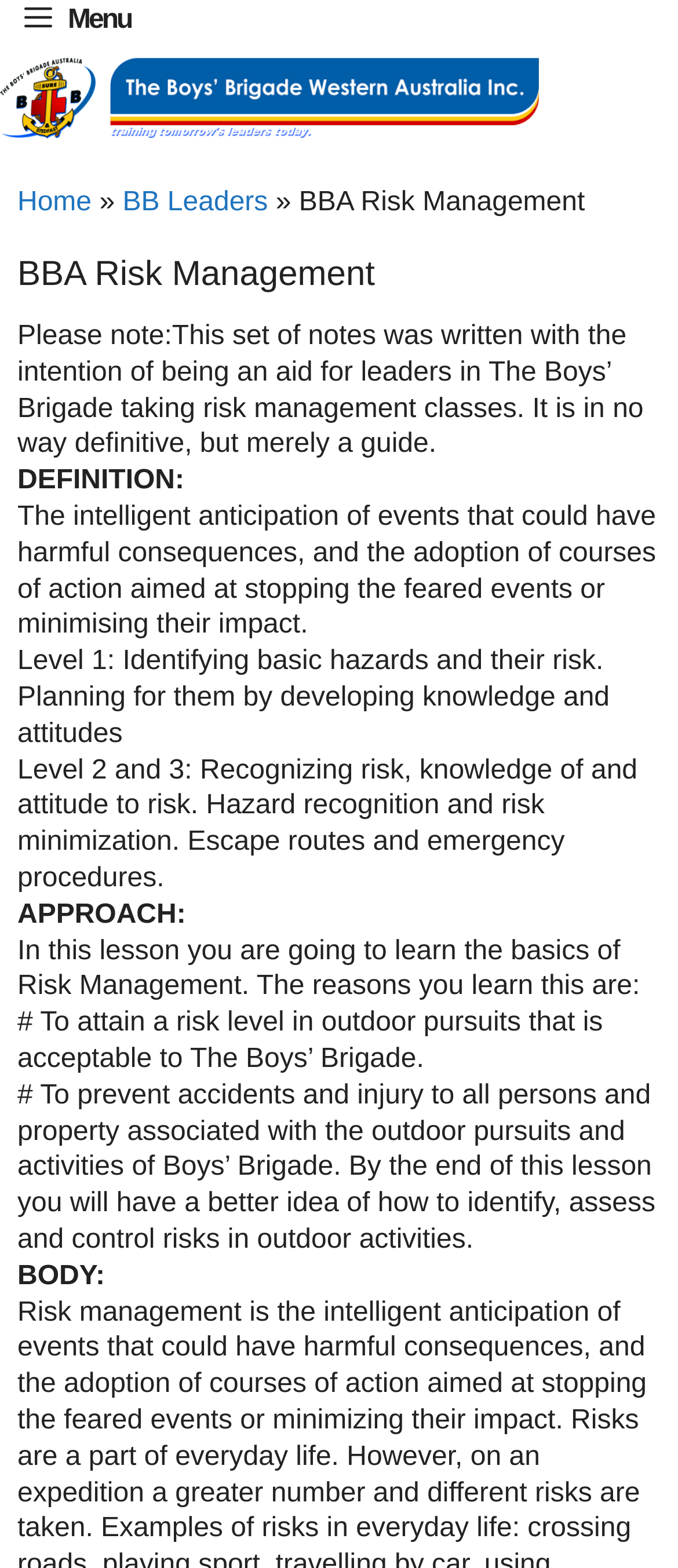Provide a short, one-word or phrase answer to the question below:
What are the levels of risk management?

Level 1, 2, and 3